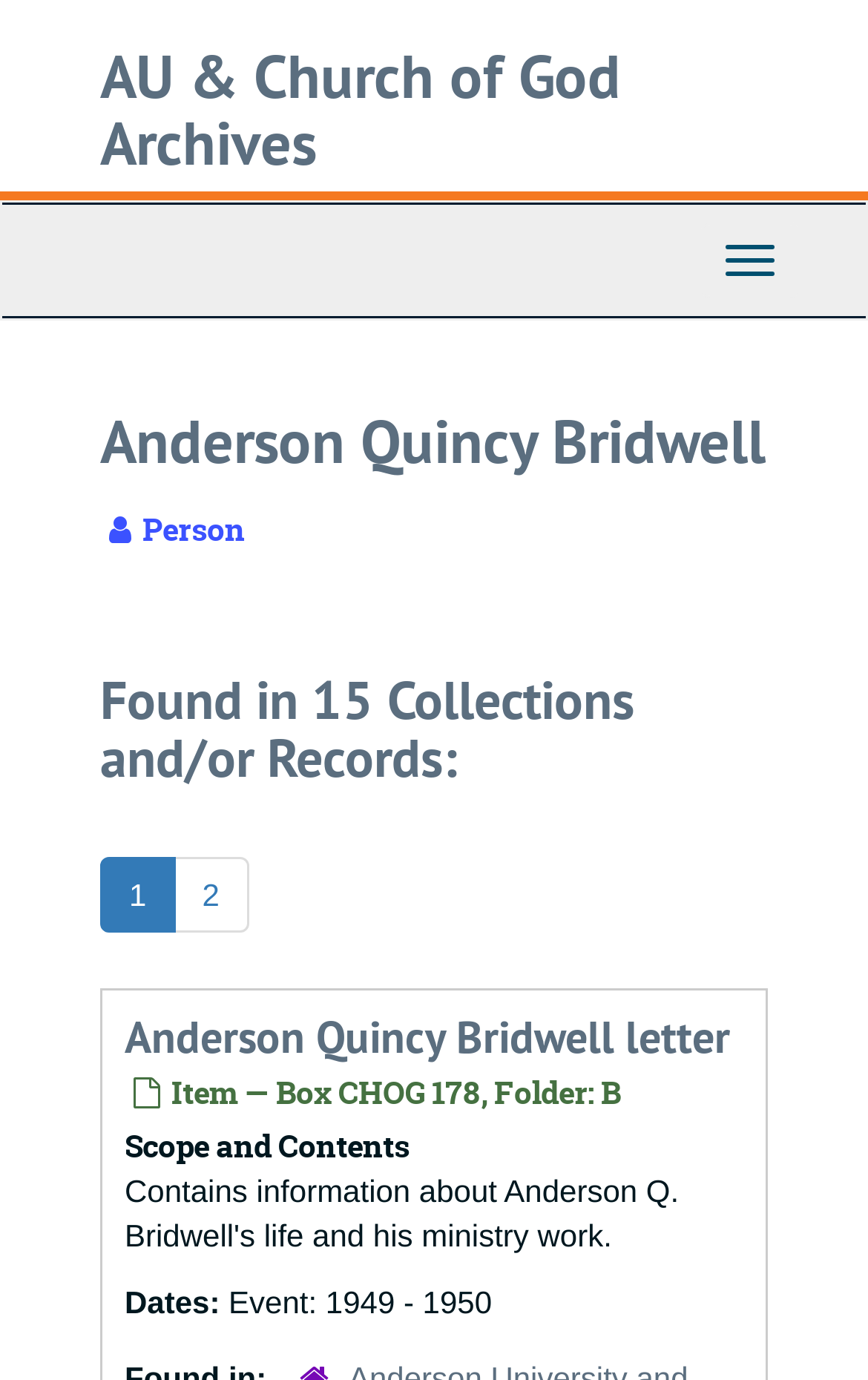Identify the text that serves as the heading for the webpage and generate it.

Anderson Quincy Bridwell